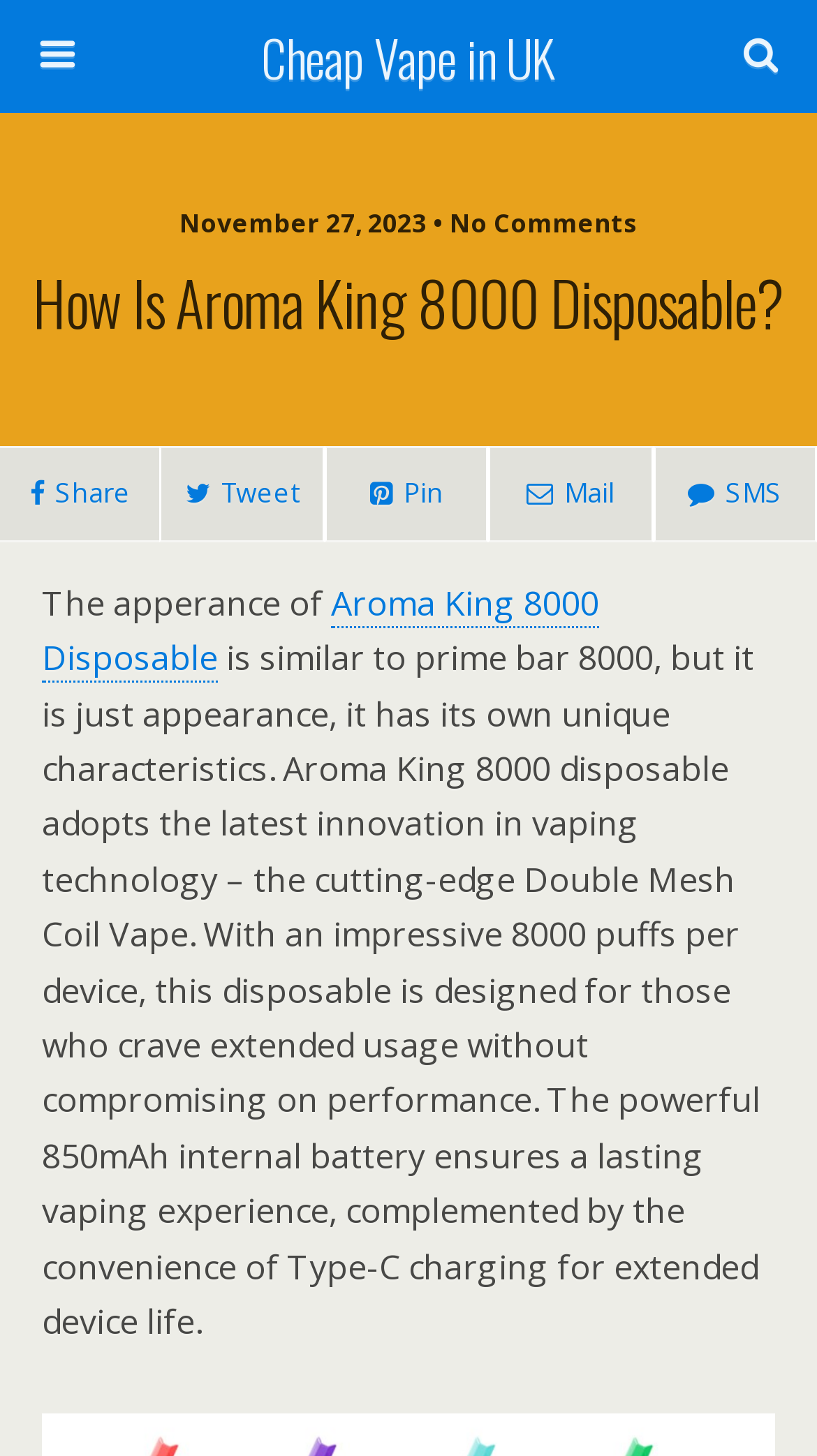Locate the UI element that matches the description title="like this post" in the webpage screenshot. Return the bounding box coordinates in the format (top-left x, top-left y, bottom-right x, bottom-right y), with values ranging from 0 to 1.

None